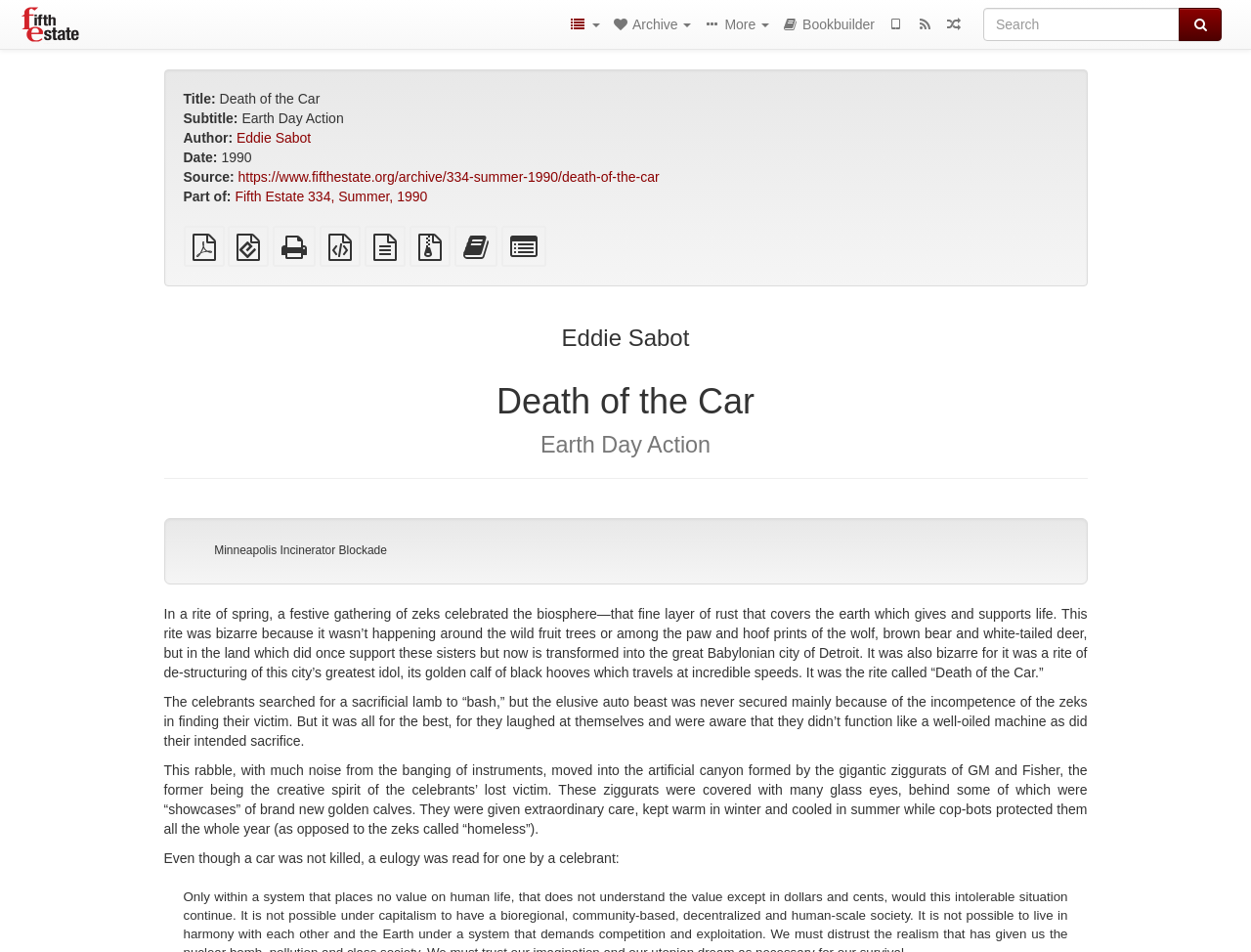Who is the author of the article?
Look at the image and answer the question with a single word or phrase.

Eddie Sabot